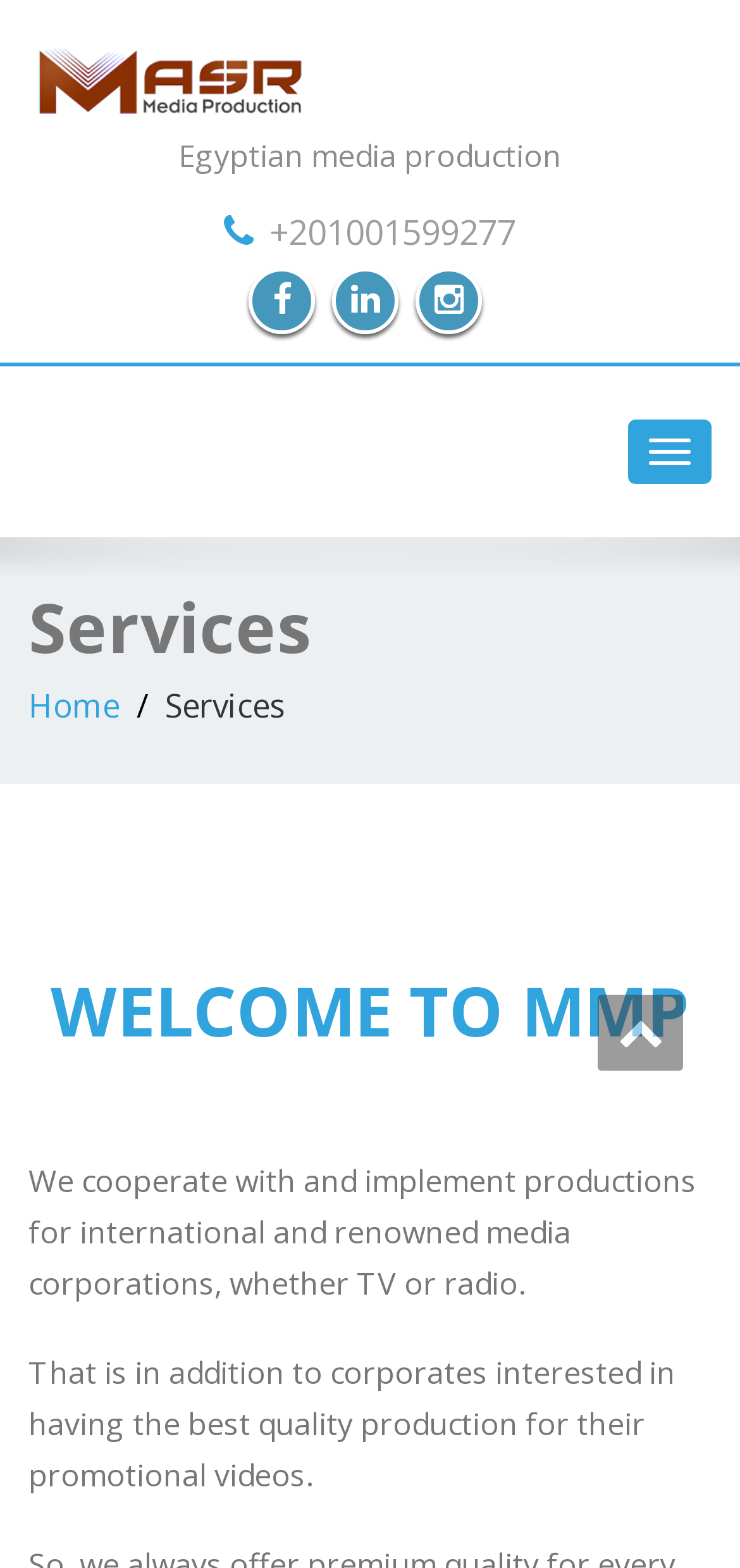How many social media links are there?
Relying on the image, give a concise answer in one word or a brief phrase.

3